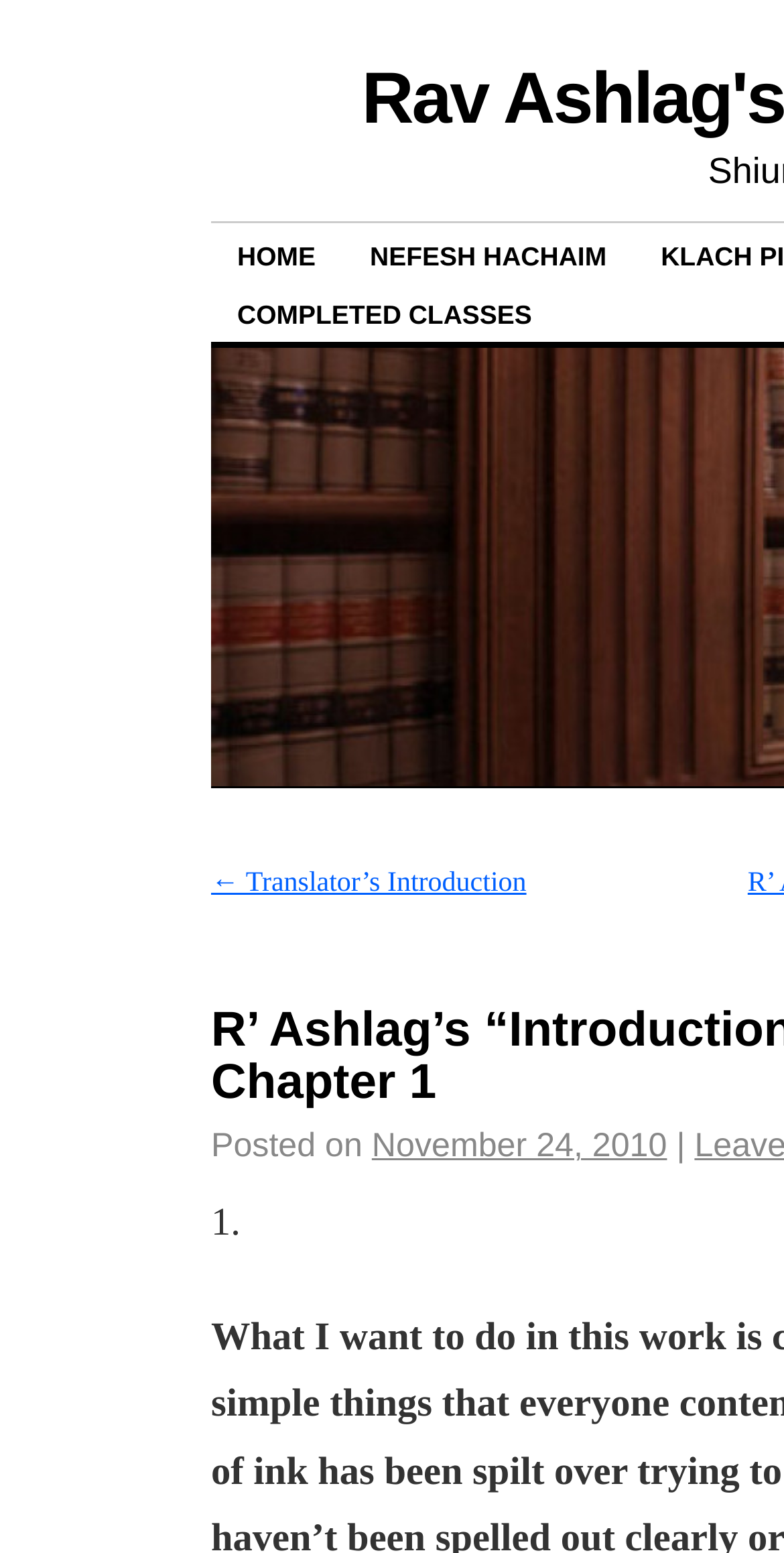How many links are there in the top navigation bar?
Offer a detailed and full explanation in response to the question.

I counted the number of links in the top navigation bar by looking at the links 'HOME', 'NEFESH HACHAIM', and 'COMPLETED CLASSES' which are located at the top of the webpage.